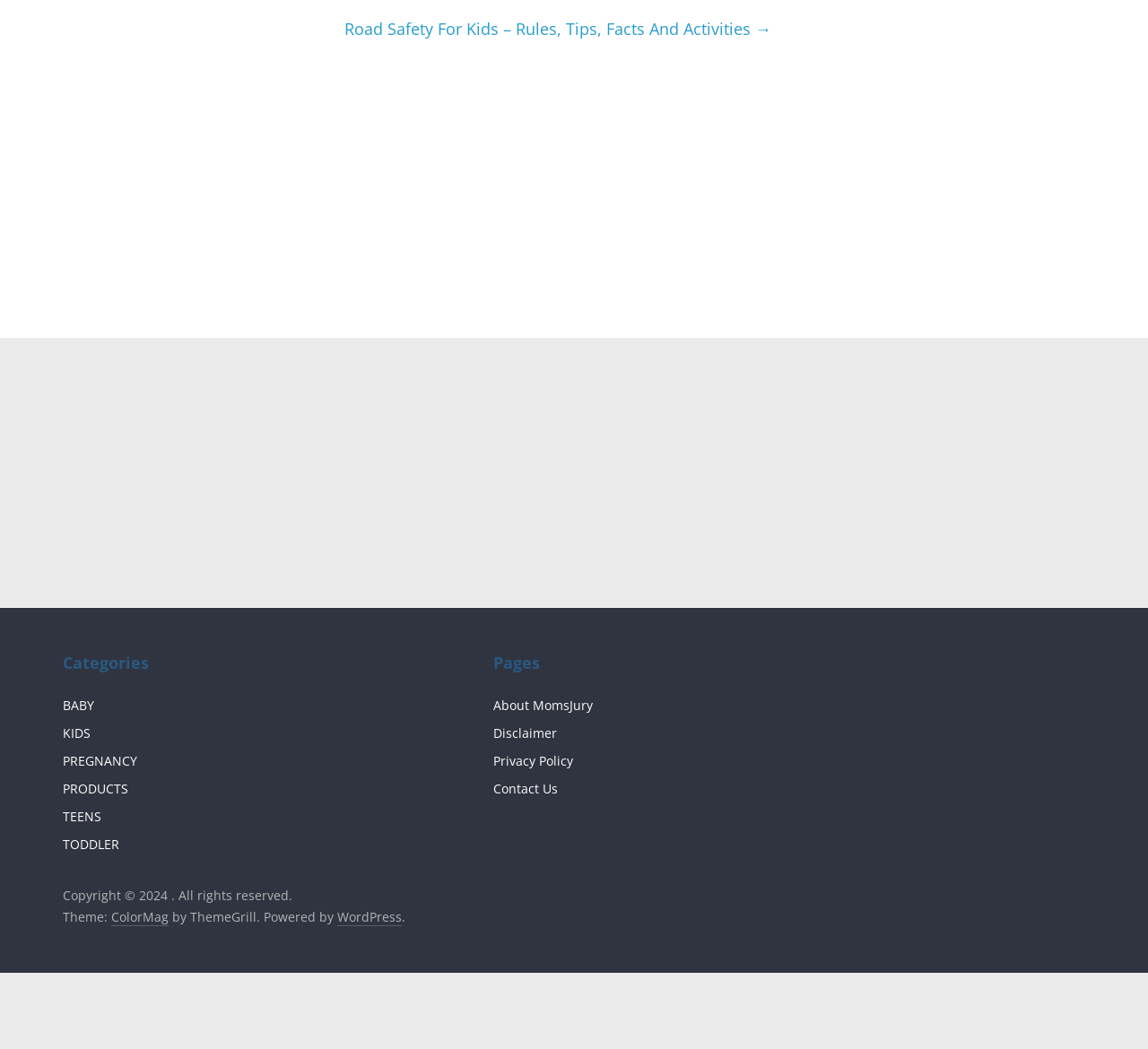Please find the bounding box coordinates for the clickable element needed to perform this instruction: "Click on Road Safety For Kids".

[0.3, 0.013, 0.672, 0.042]